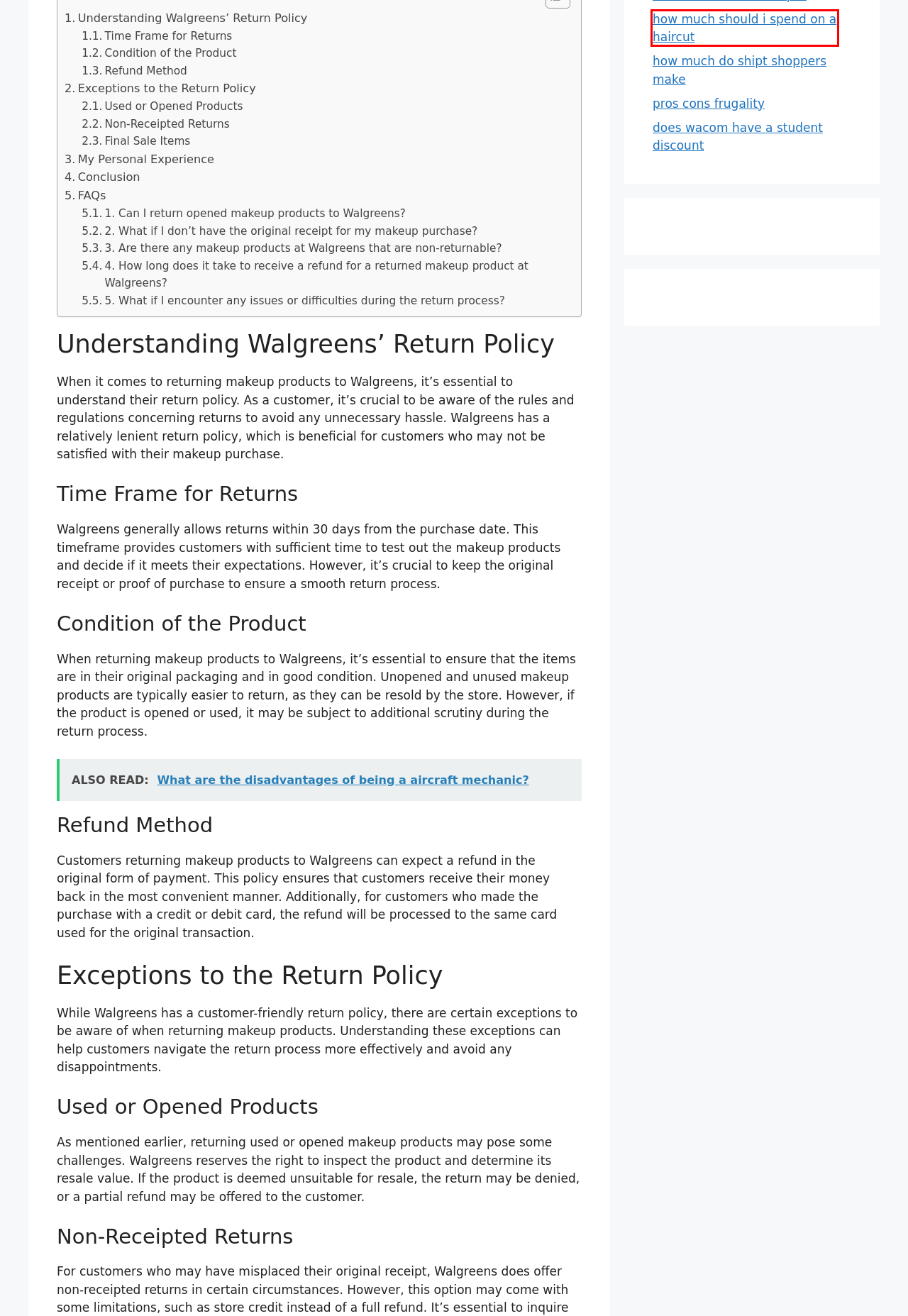View the screenshot of the webpage containing a red bounding box around a UI element. Select the most fitting webpage description for the new page shown after the element in the red bounding box is clicked. Here are the candidates:
A. pros cons frugality – Thelma Thinks
B. Terms & Conditions – Thelma Thinks
C. What are the disadvantages of being a aircraft mechanic? – Thelma Thinks
D. how much should i spend on a haircut – Thelma Thinks
E. Privacy Policy – Thelma Thinks
F. Contact Us – Thelma Thinks
G. does wacom have a student discount – Thelma Thinks
H. how much do shipt shoppers make – Thelma Thinks

D